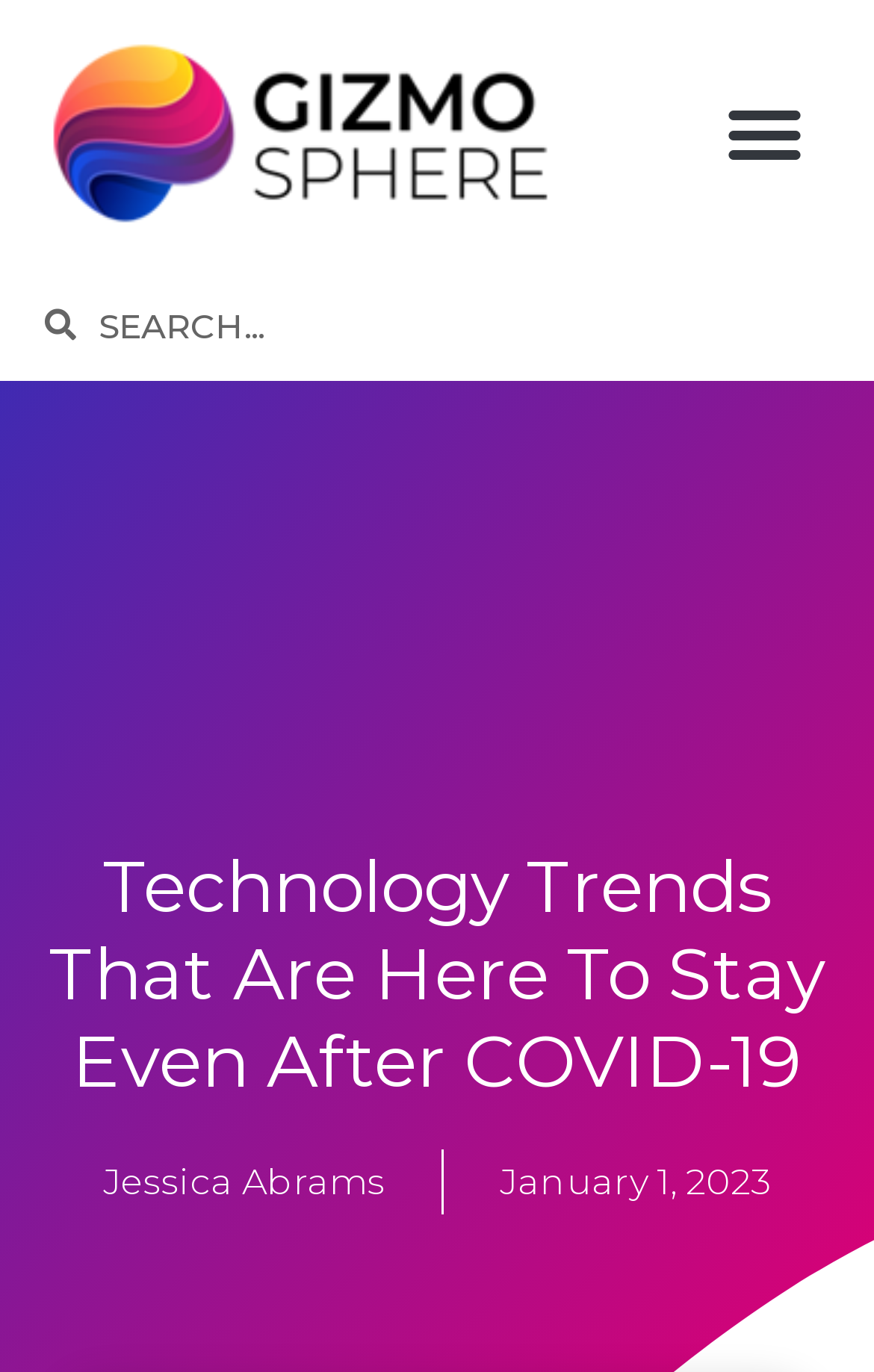Determine the bounding box coordinates for the UI element described. Format the coordinates as (top-left x, top-left y, bottom-right x, bottom-right y) and ensure all values are between 0 and 1. Element description: Jessica Abrams

[0.118, 0.837, 0.441, 0.886]